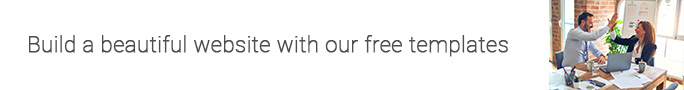What is on the desk in the image?
Please respond to the question thoroughly and include all relevant details.

The desk is filled with design materials and a digital device, which implies that the professionals are working on designing a website using the provided templates.